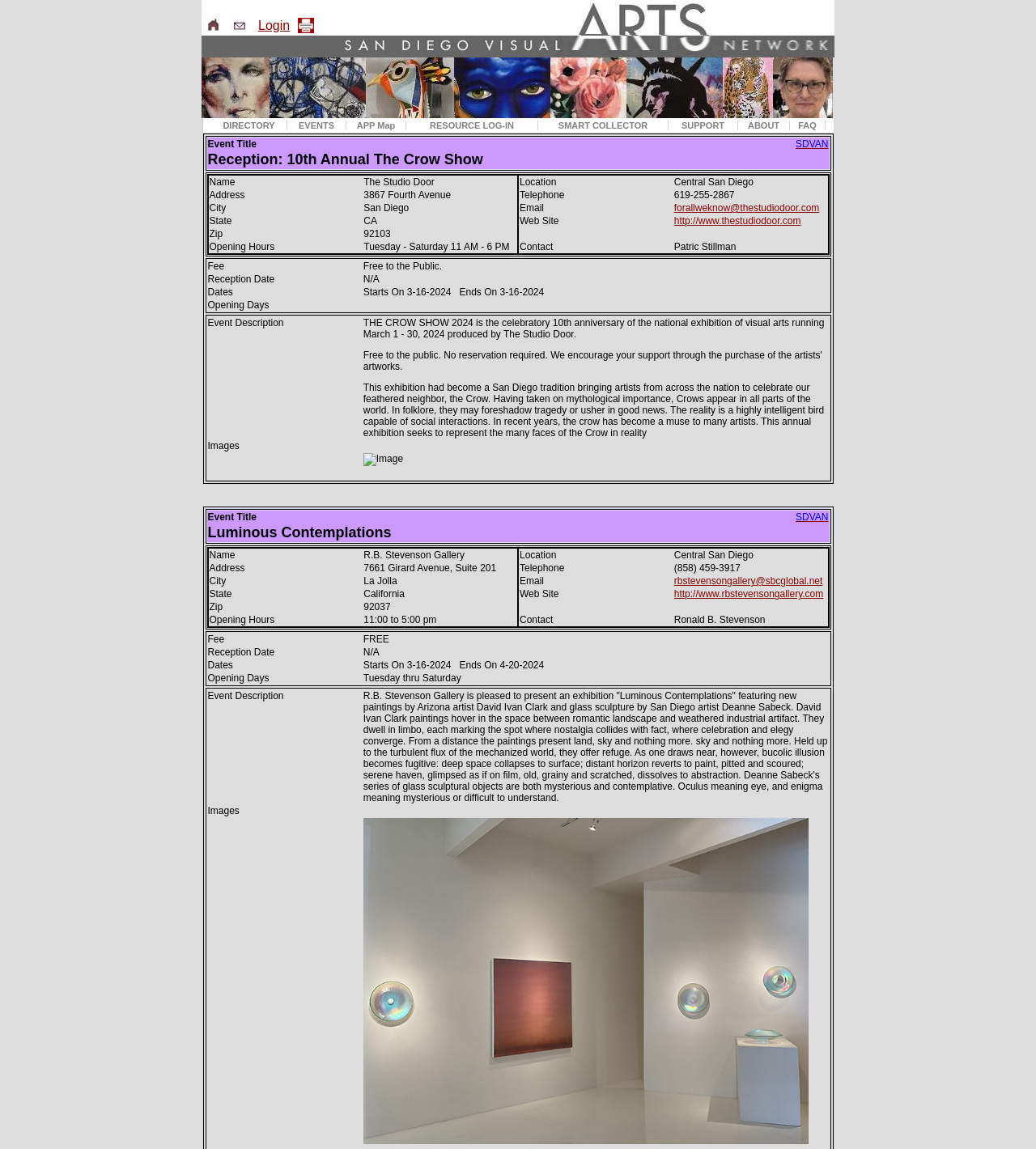Respond with a single word or phrase to the following question: What is the email address of The Studio Door?

forallweknow@thestudiodoor.com